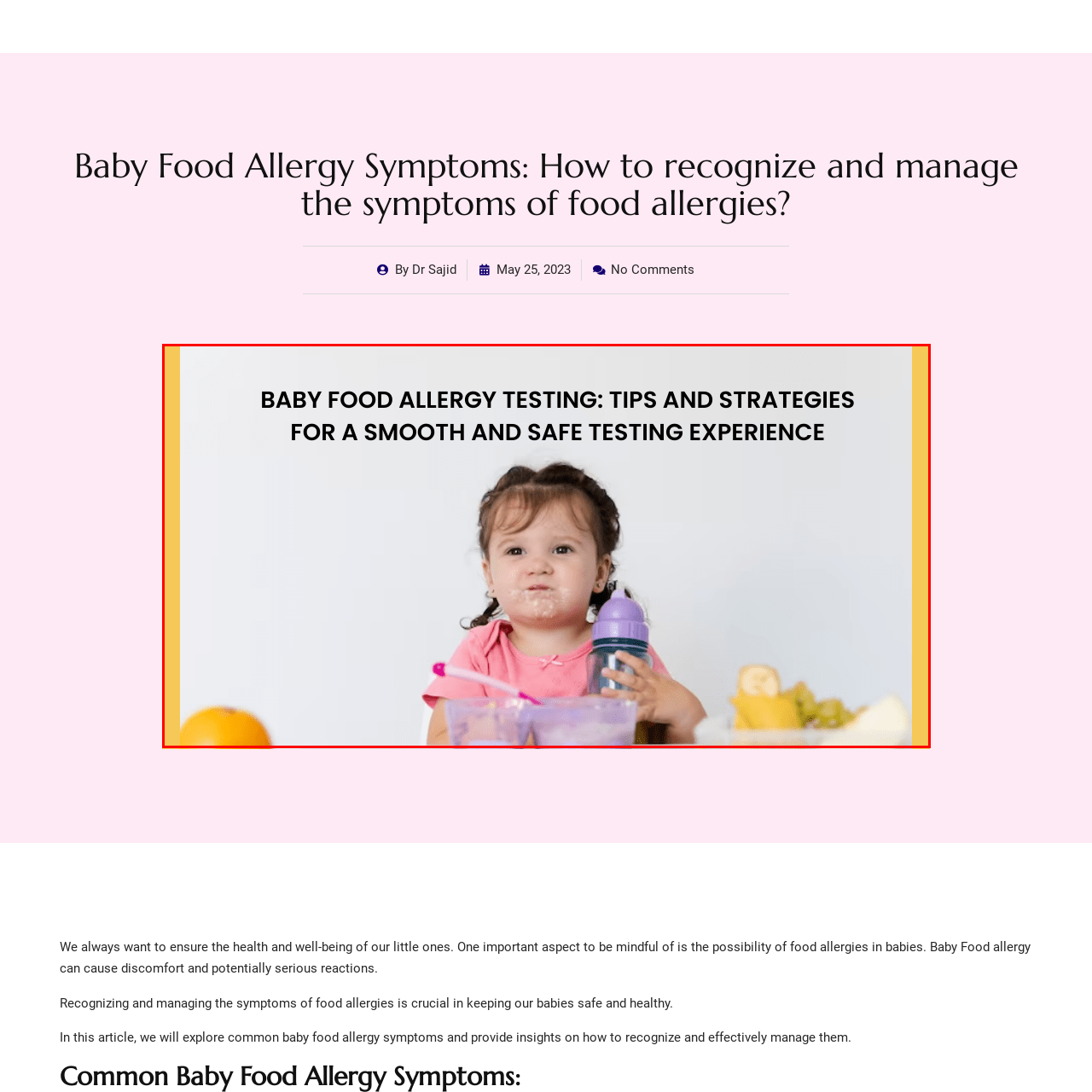Offer a detailed caption for the picture inside the red-bordered area.

The image captures a young child sitting at a table, displaying a curious expression while covered in remnants of food, indicating a recent meal or tasting experience. She holds a sippy cup in one hand and appears to have had a delightful but messy time. The background is thoughtfully arranged, featuring various fresh ingredients that suggest a focus on baby food and possibly allergenic items. The header above the child reads: "Baby Food Allergy Testing: Tips and Strategies for a Smooth and Safe Testing Experience," emphasizing the importance of careful monitoring during food introduction in infants. This visual is central to discussions about baby food allergies, reinforcing the need for parents to recognize symptoms and manage potential reactions effectively.